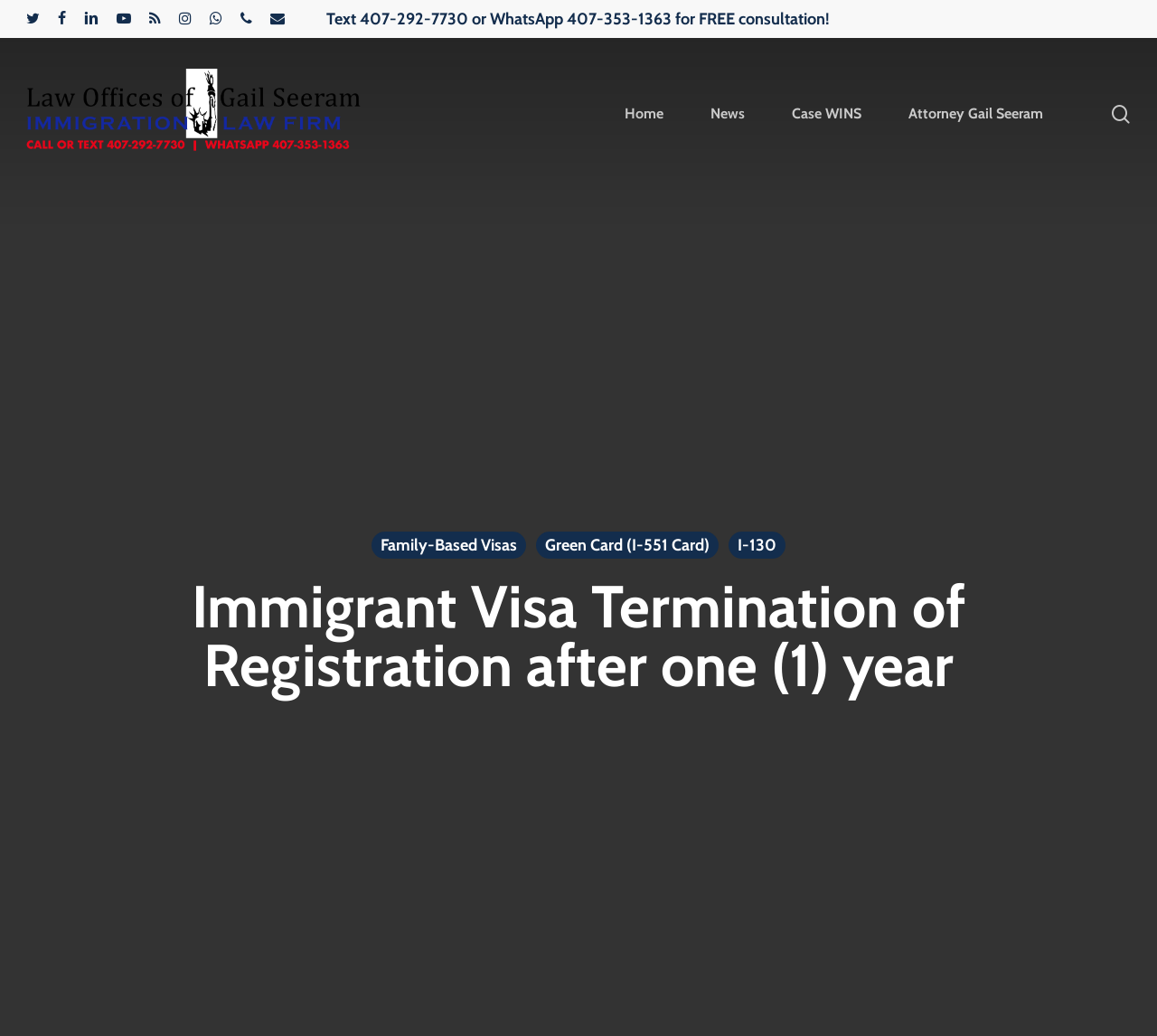What social media platforms does the law office have?
Respond to the question with a single word or phrase according to the image.

Multiple